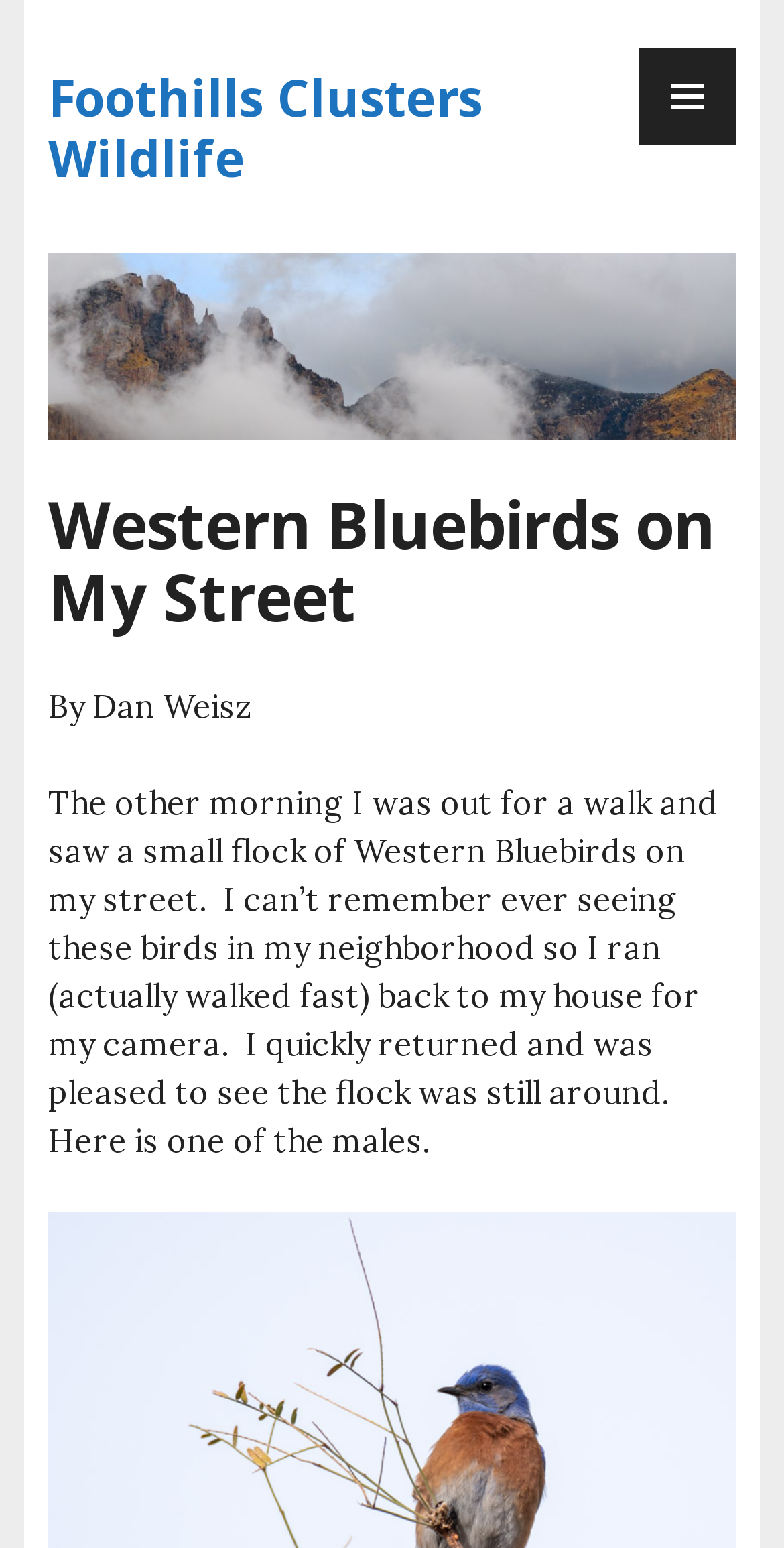Carefully examine the image and provide an in-depth answer to the question: What is the gender of the bird in the picture?

The text mentions 'Here is one of the males' which implies that the bird in the picture is a male Western Bluebird.